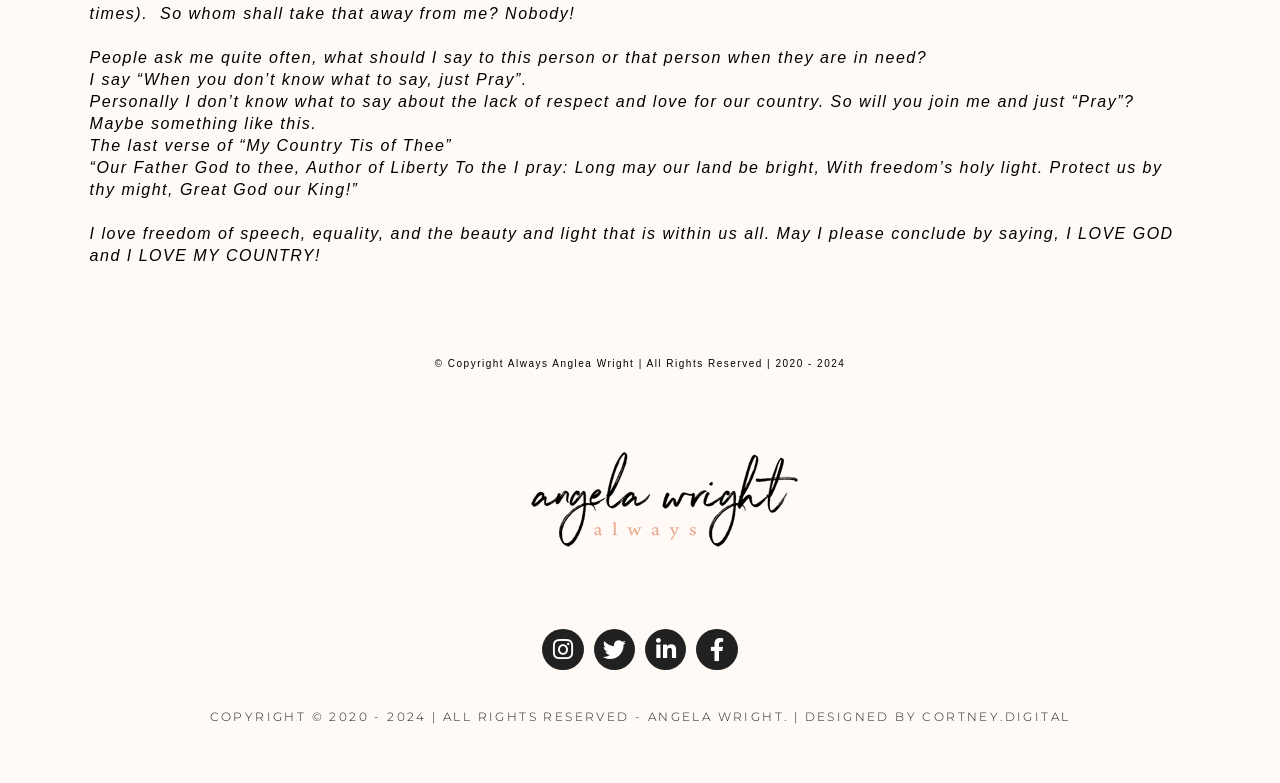Who designed the webpage?
Please answer the question with a single word or phrase, referencing the image.

CORTNEY.DIGITAL